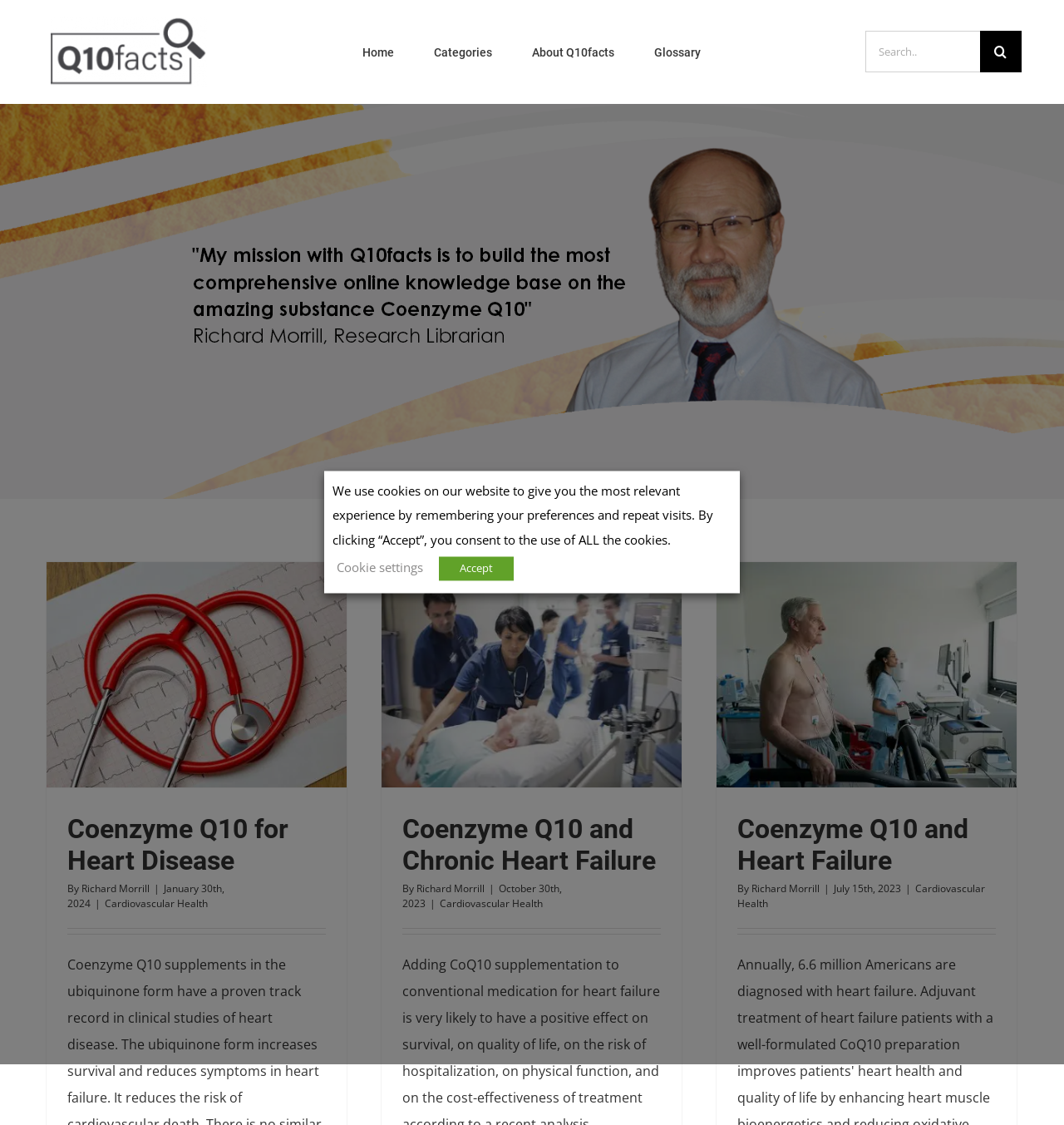What is the website's logo?
Please provide a detailed and comprehensive answer to the question.

The website's logo is located at the top left corner of the webpage, and it is an image with the text 'Q10facts - the Largest CoQ10 Knowledge Base on the Internet'.